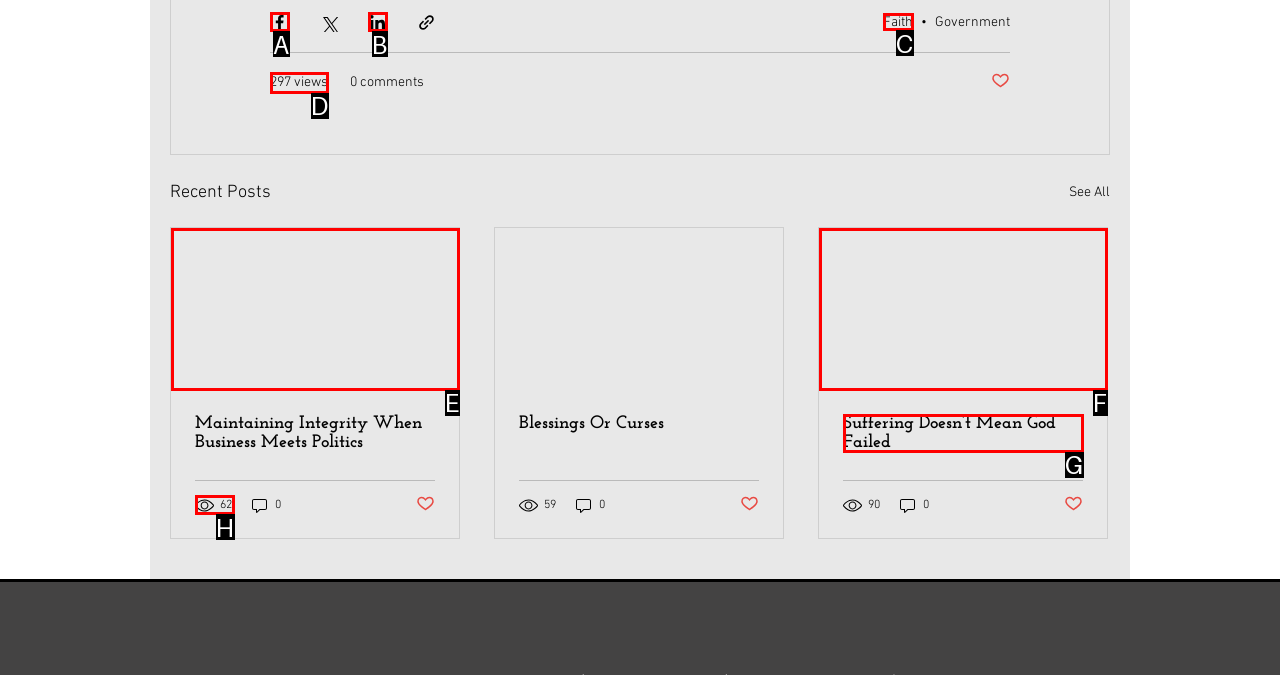Select the letter of the UI element you need to click on to fulfill this task: Share via Facebook. Write down the letter only.

A